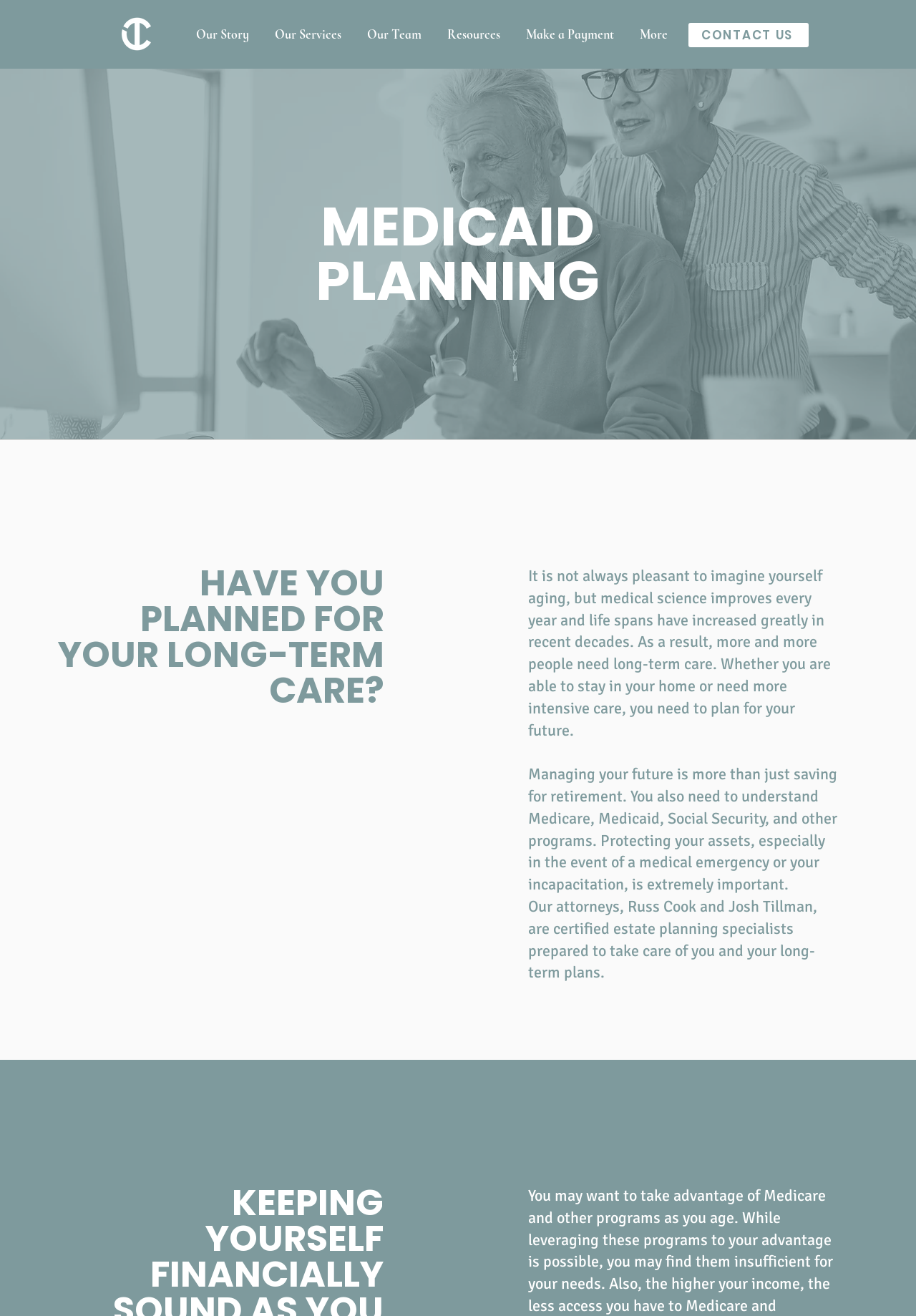Elaborate on the information and visuals displayed on the webpage.

The webpage is about Medicaid planning and is provided by Cook Tillman Law. At the top left, there is a small image of a logo, 'CTArtboard 2-8.png'. Next to it, there is a navigation menu with links to 'Our Story', 'Our Services', 'Our Team', 'Resources', 'Make a Payment', and 'More'. 

On the right side of the navigation menu, there is a 'CONTACT US' link. Below the navigation menu, there is a large image of a senior couple learning about computers, taking up most of the width of the page. 

Above the image, there are two headings. The first heading, 'MEDICAID PLANNING', is centered and in a larger font. The second heading, 'HAVE YOU PLANNED FOR YOUR LONG-TERM CARE?', is slightly below and to the left of the first heading. 

Below the image, there are three paragraphs of text. The first paragraph discusses the importance of planning for long-term care due to increased life spans. The second paragraph is empty, containing only a non-breaking space character. The third paragraph explains the need to understand various programs, such as Medicare and Medicaid, to protect one's assets. The fourth paragraph introduces the attorneys, Russ Cook and Josh Tillman, who are certified estate planning specialists.